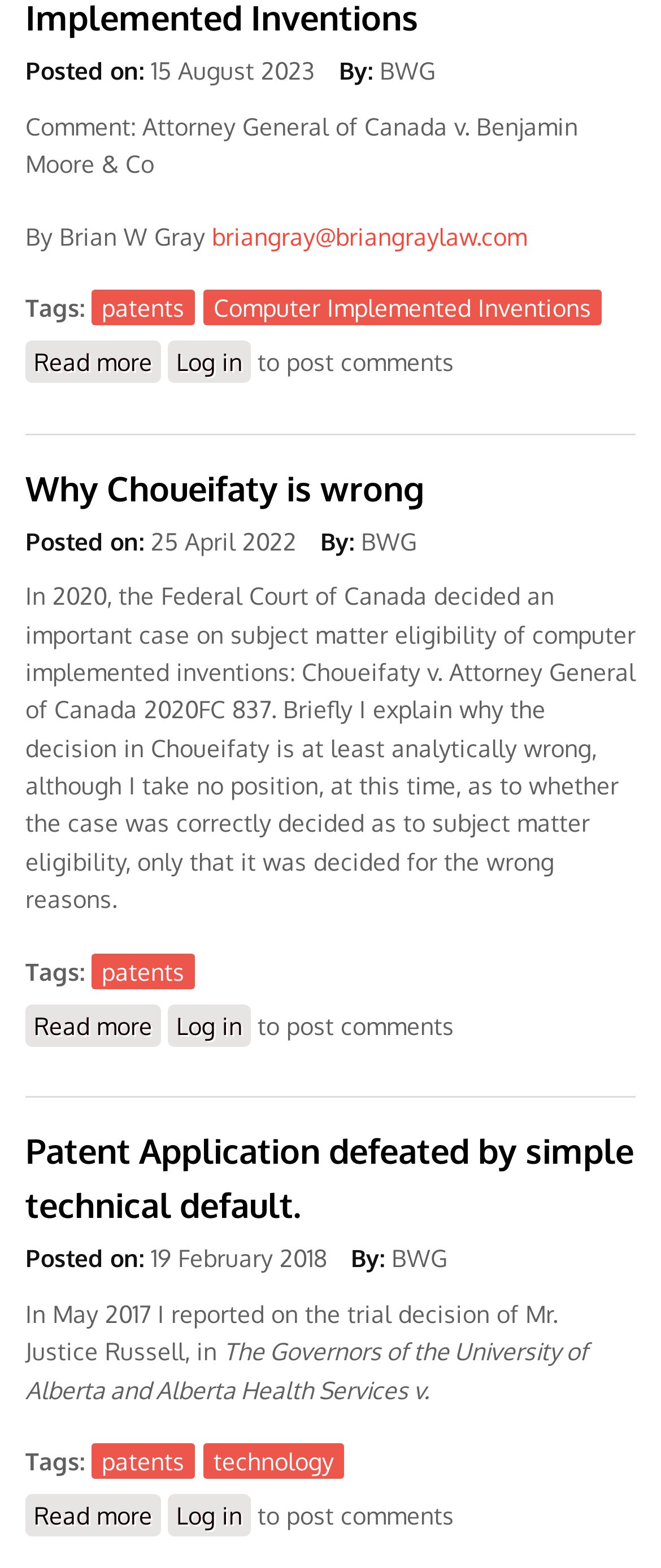Find and indicate the bounding box coordinates of the region you should select to follow the given instruction: "Log in".

[0.254, 0.218, 0.379, 0.245]